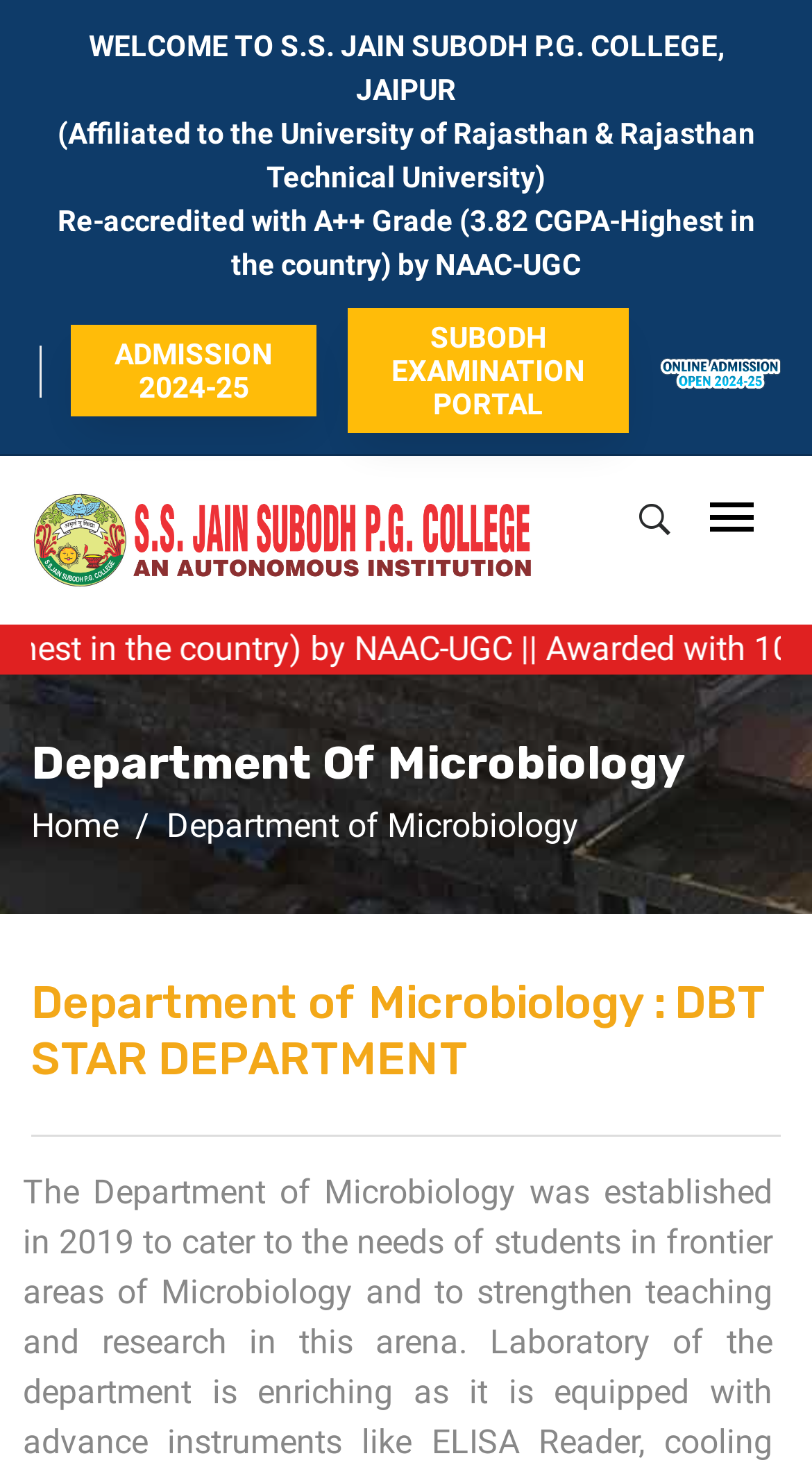What is the name of the college?
Using the picture, provide a one-word or short phrase answer.

S.S. Jain Subodh P.G. College